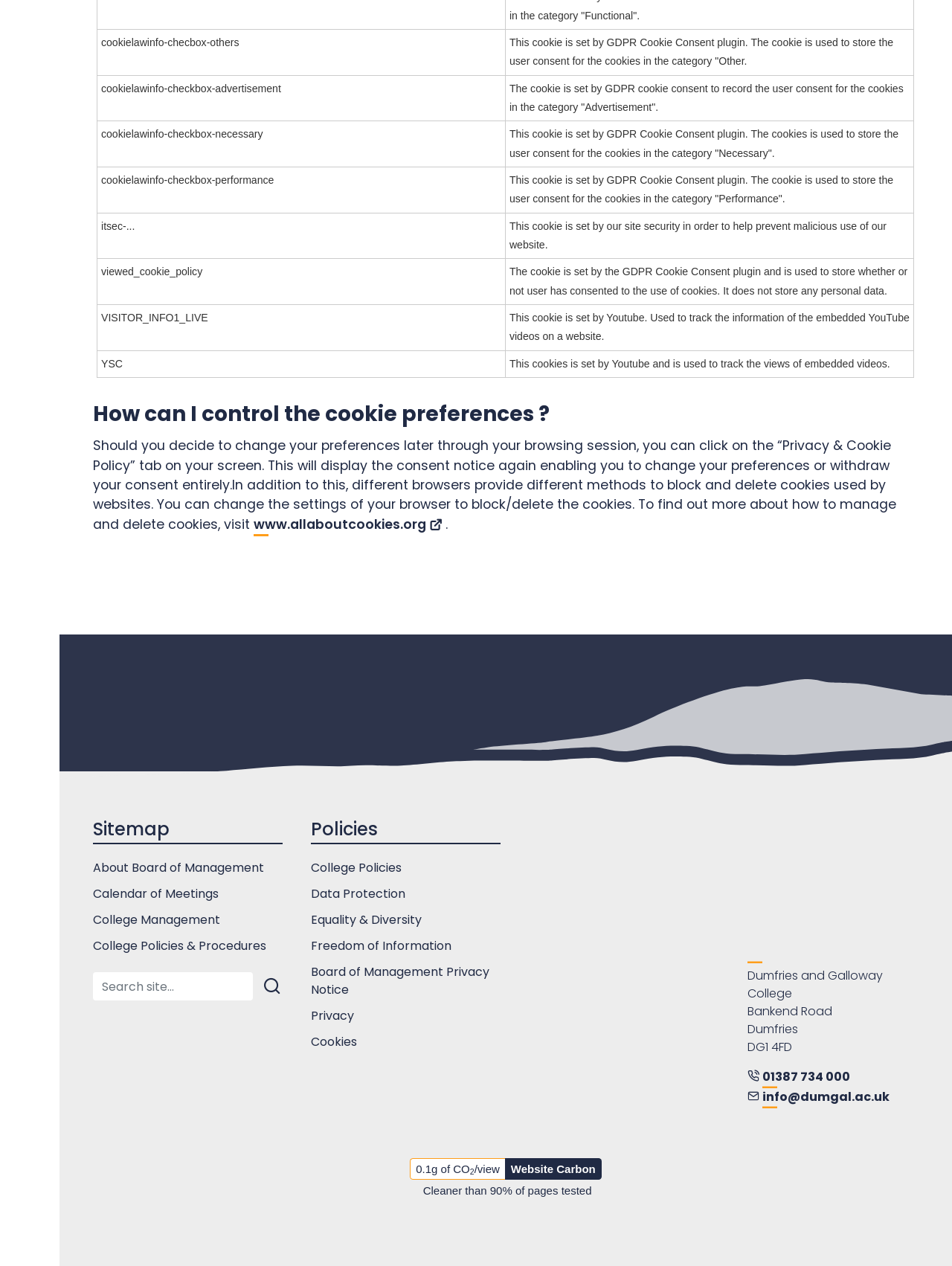Determine the coordinates of the bounding box that should be clicked to complete the instruction: "Click the 'Cookies' link". The coordinates should be represented by four float numbers between 0 and 1: [left, top, right, bottom].

[0.327, 0.814, 0.375, 0.835]